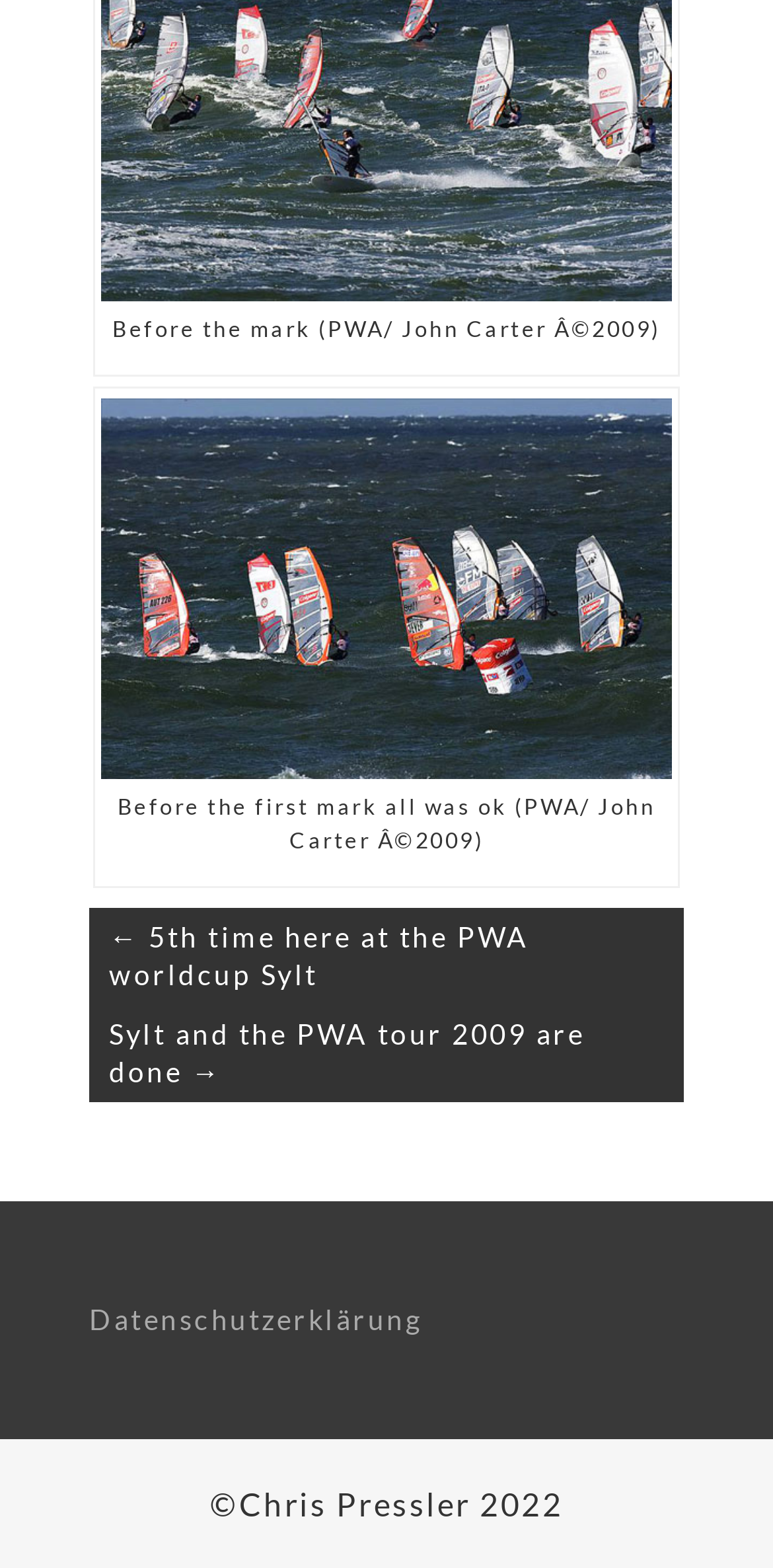Extract the bounding box coordinates for the UI element described as: "Datenschutzerklärung".

[0.115, 0.831, 0.546, 0.852]